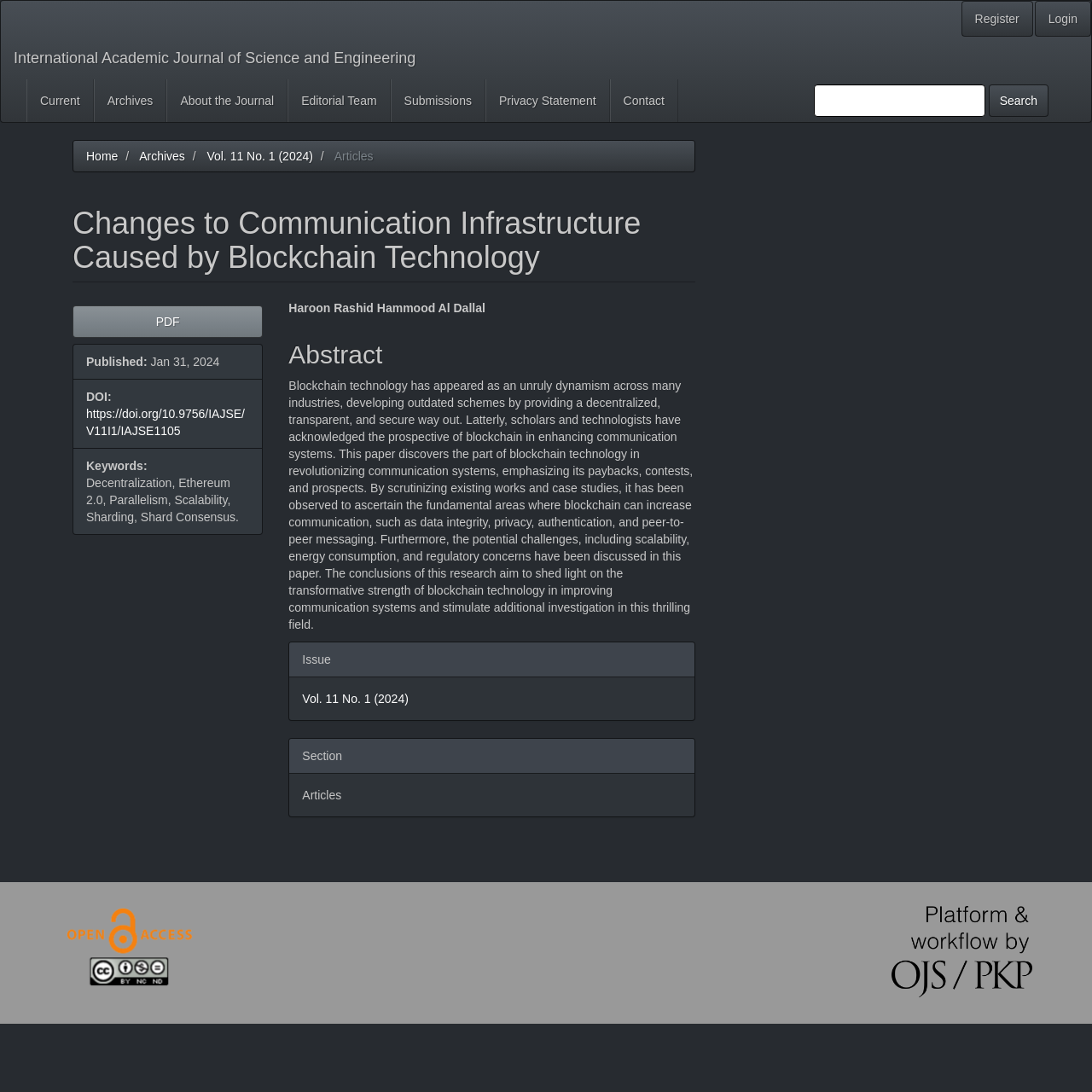Specify the bounding box coordinates of the area that needs to be clicked to achieve the following instruction: "Register for an account".

[0.88, 0.001, 0.946, 0.034]